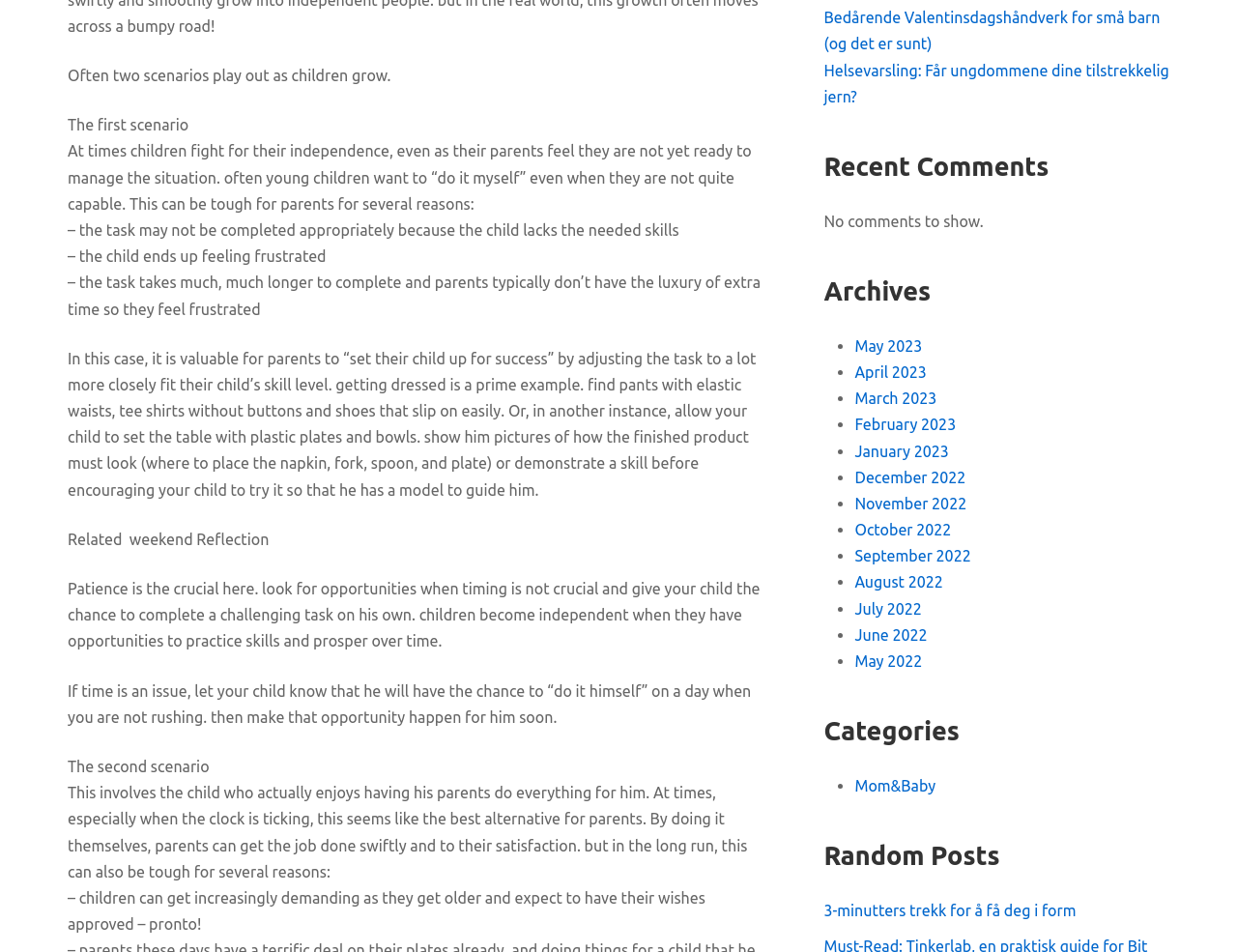Based on the element description, predict the bounding box coordinates (top-left x, top-left y, bottom-right x, bottom-right y) for the UI element in the screenshot: Mom&Baby

[0.691, 0.816, 0.756, 0.835]